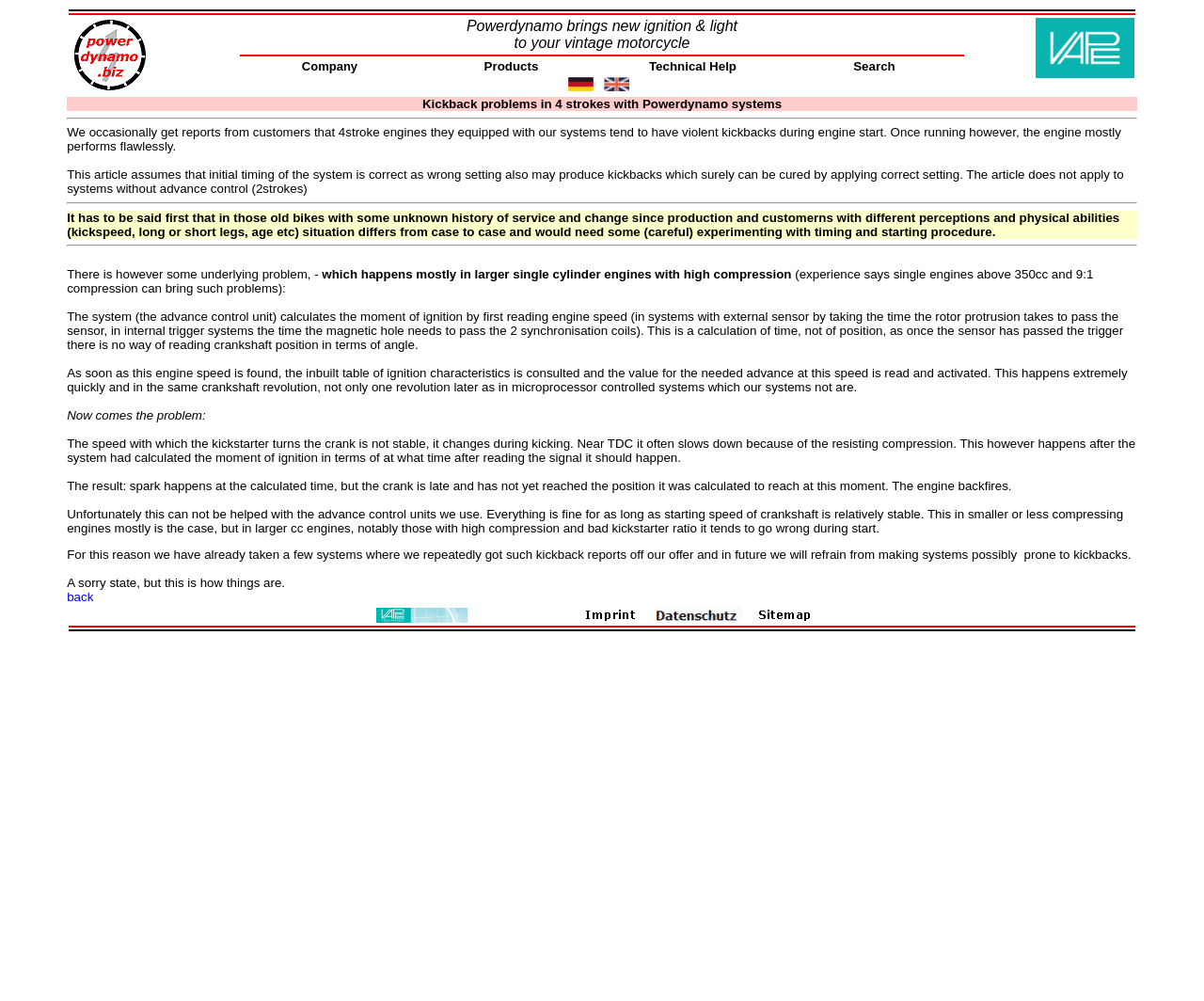What is the company name?
Please provide a single word or phrase in response based on the screenshot.

Powerdynamo